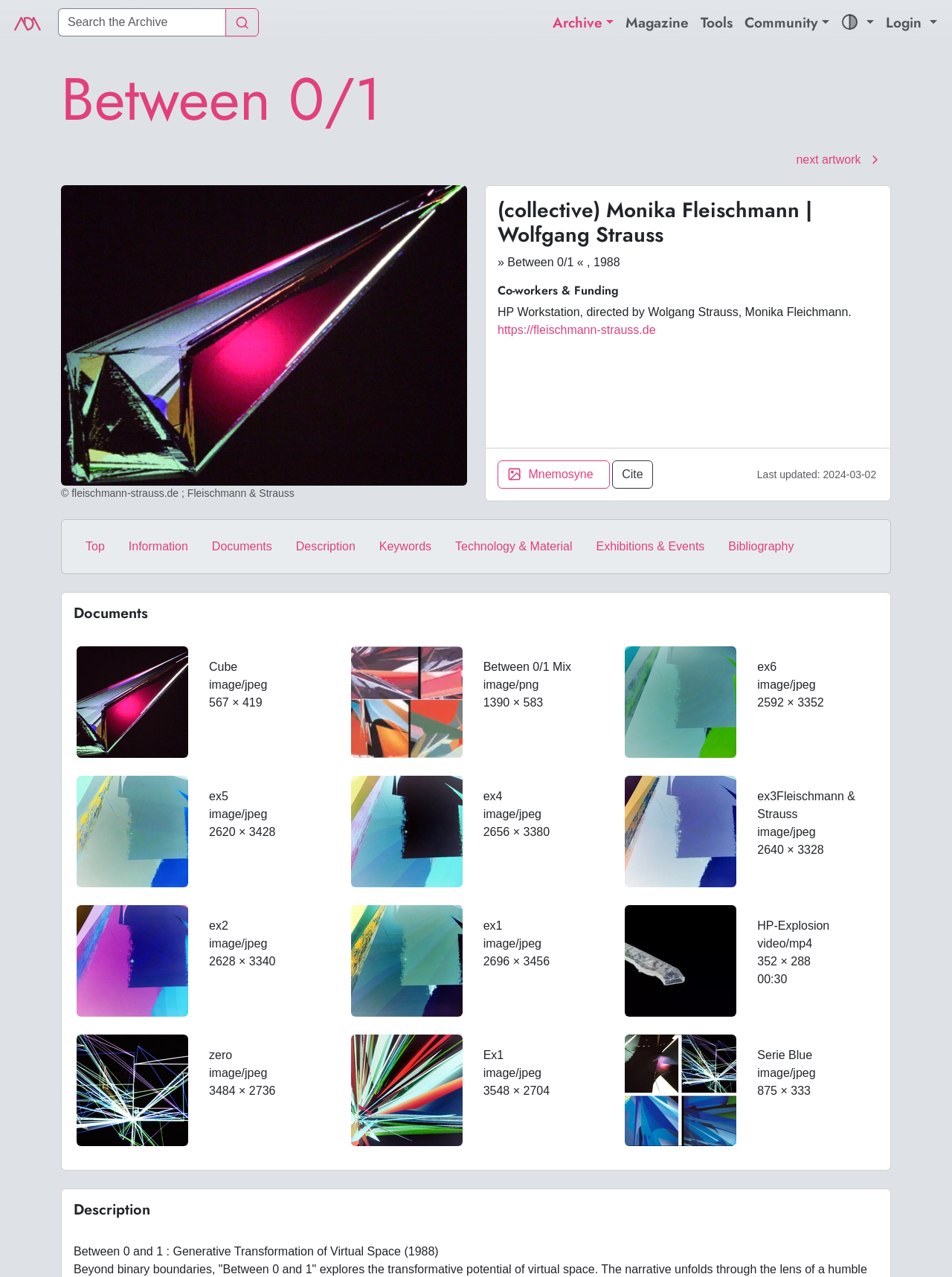Determine the bounding box coordinates for the clickable element to execute this instruction: "Login to the website". Provide the coordinates as four float numbers between 0 and 1, i.e., [left, top, right, bottom].

[0.924, 0.005, 0.991, 0.031]